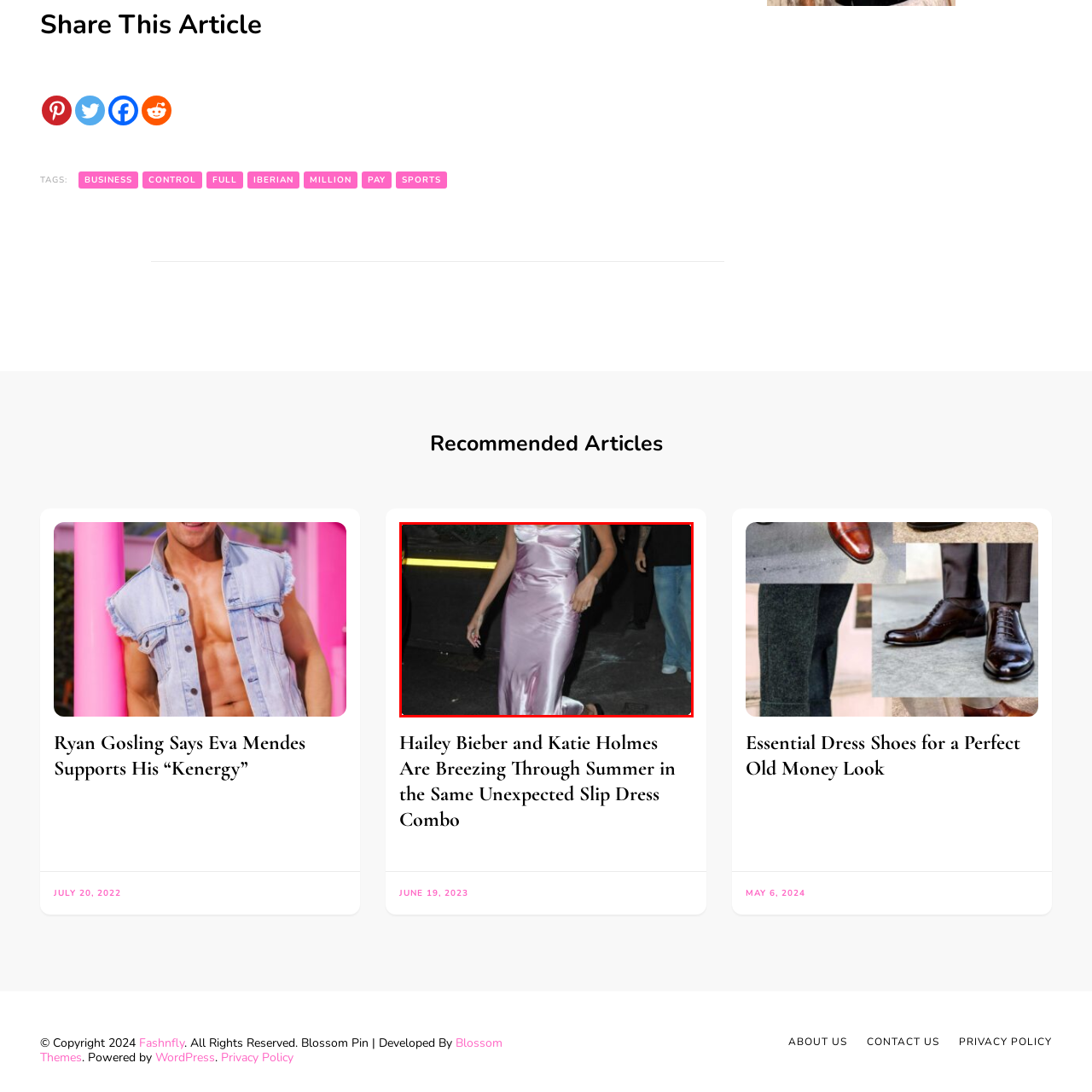Please examine the image highlighted by the red rectangle and provide a comprehensive answer to the following question based on the visual information present:
What is the atmosphere of the setting?

The atmosphere of the setting is vibrant, likely capturing an urban nightlife vibe as she walks confidently down the street, which suggests a lively and energetic ambiance.